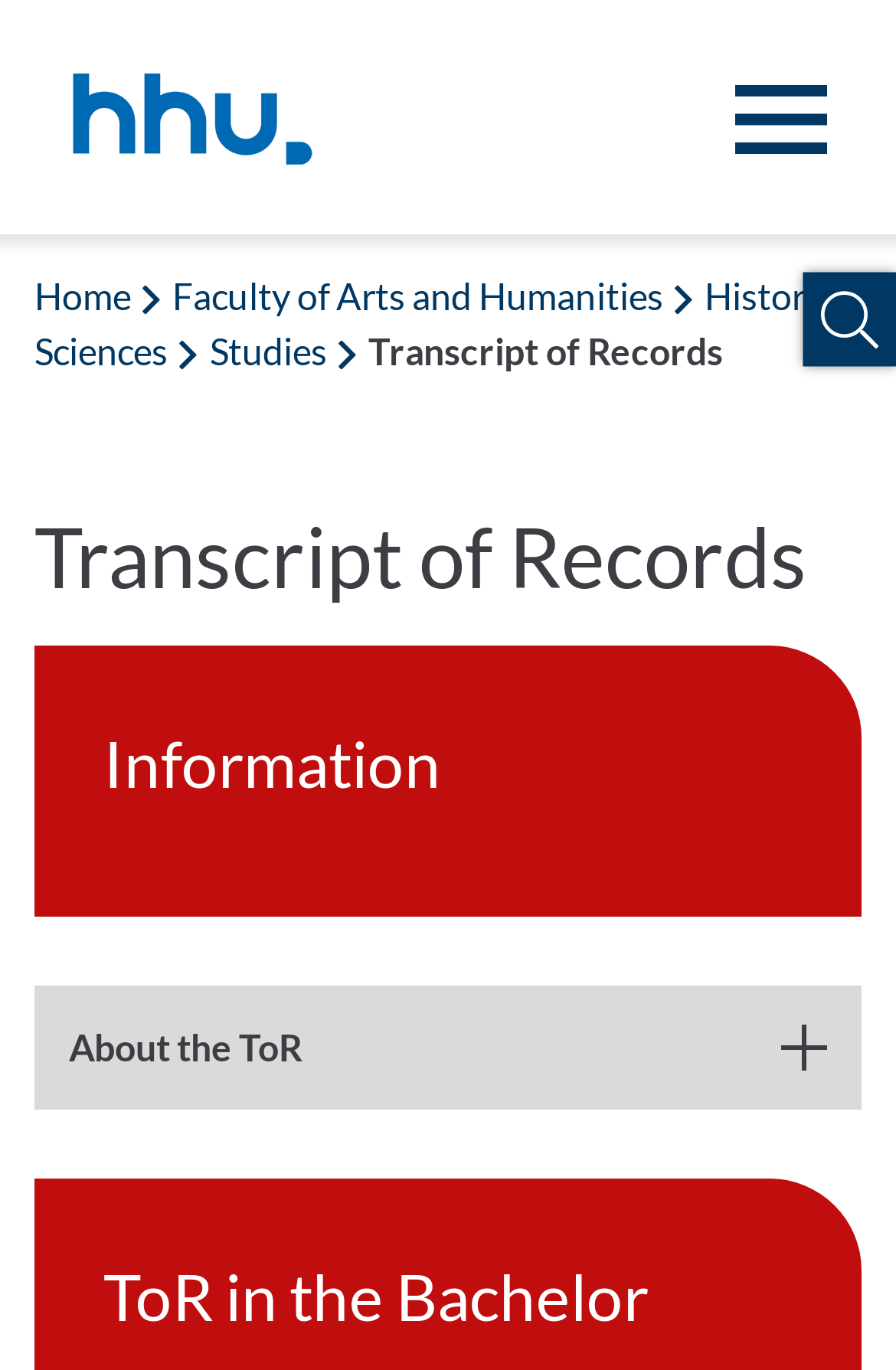What is the function of the button at the top right corner?
Please answer the question as detailed as possible based on the image.

I examined the button at the top right corner of the webpage, which has the text 'Open menu' and is not expanded, indicating that it can be clicked to open a menu.